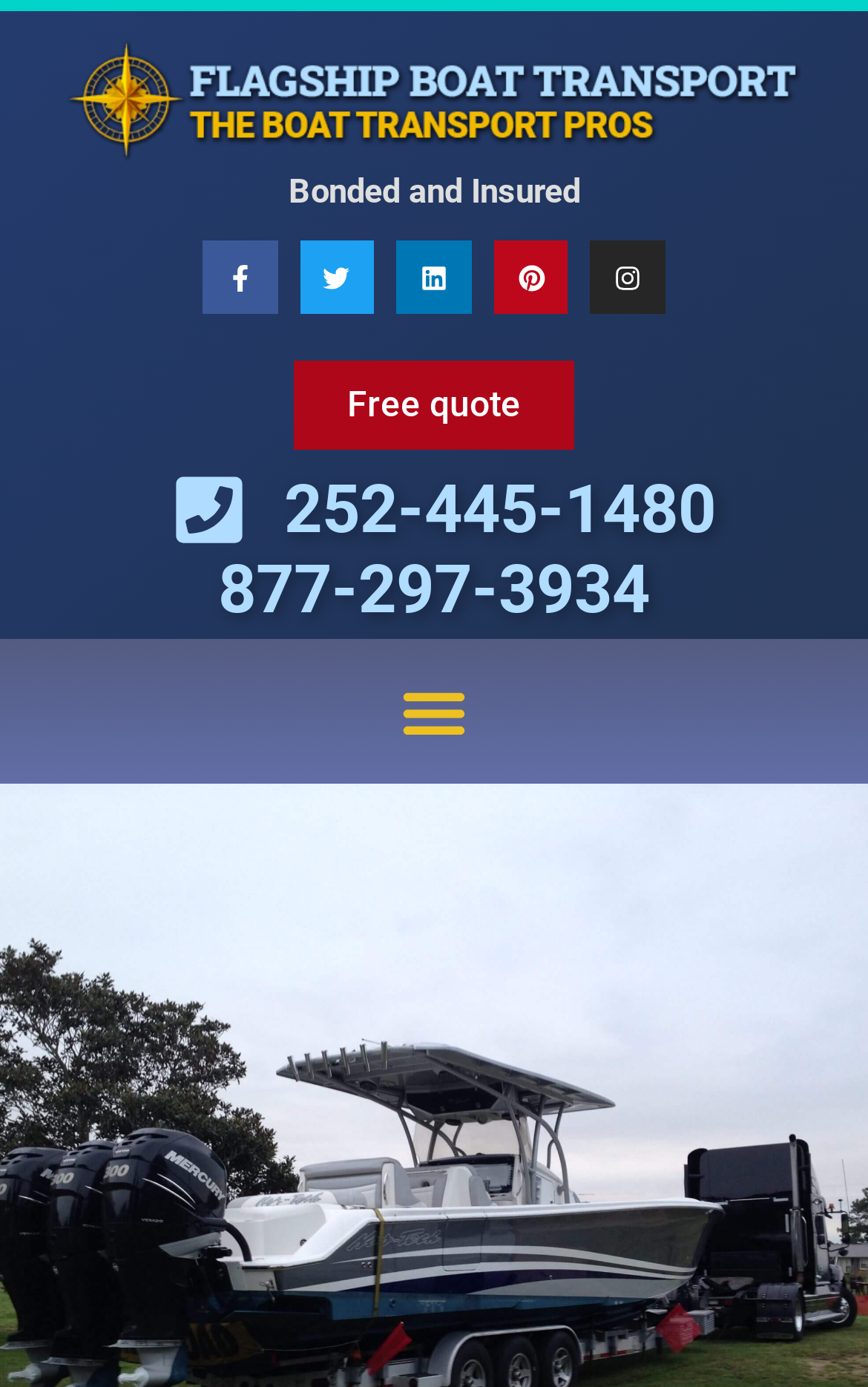Is the menu toggle button expanded?
Examine the image and give a concise answer in one word or a short phrase.

No